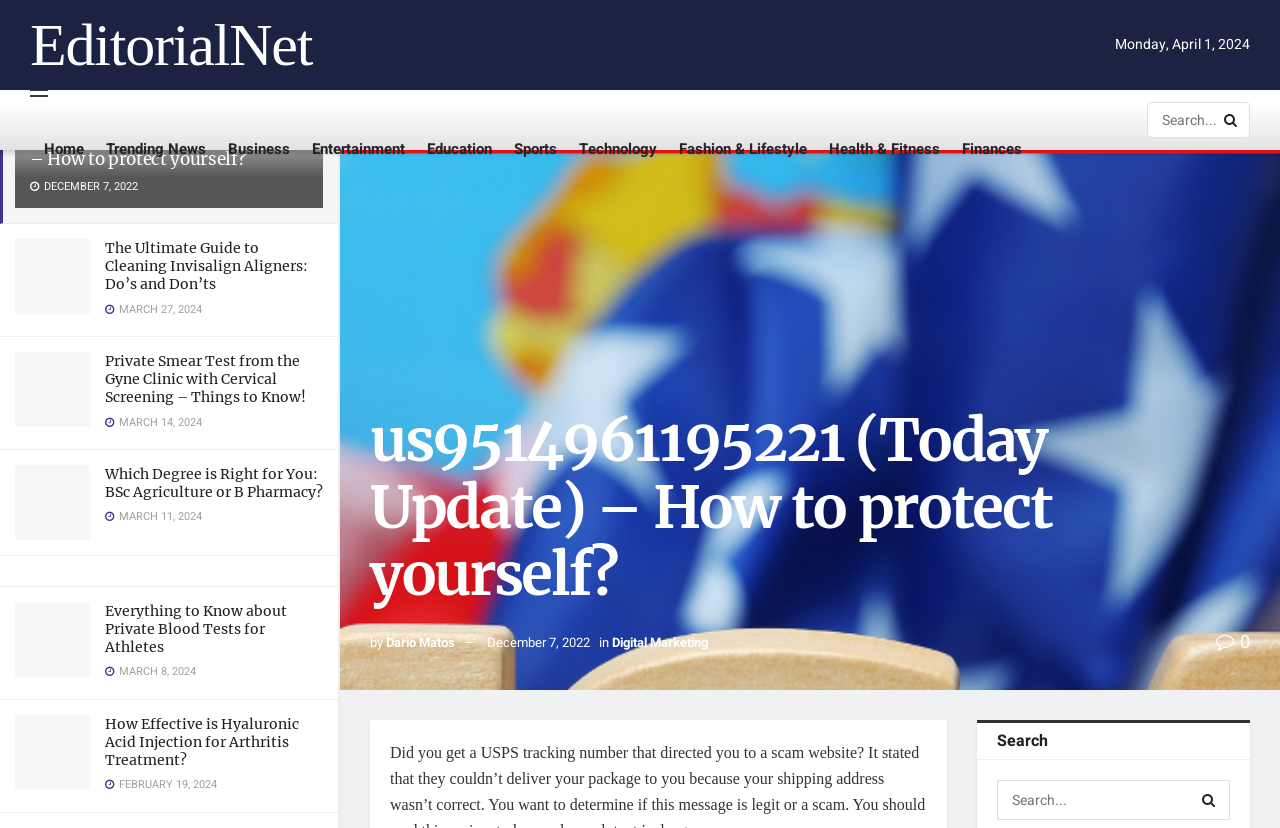Find the UI element described as: "title="USU Board election results announced"" and predict its bounding box coordinates. Ensure the coordinates are four float numbers between 0 and 1, [left, top, right, bottom].

None